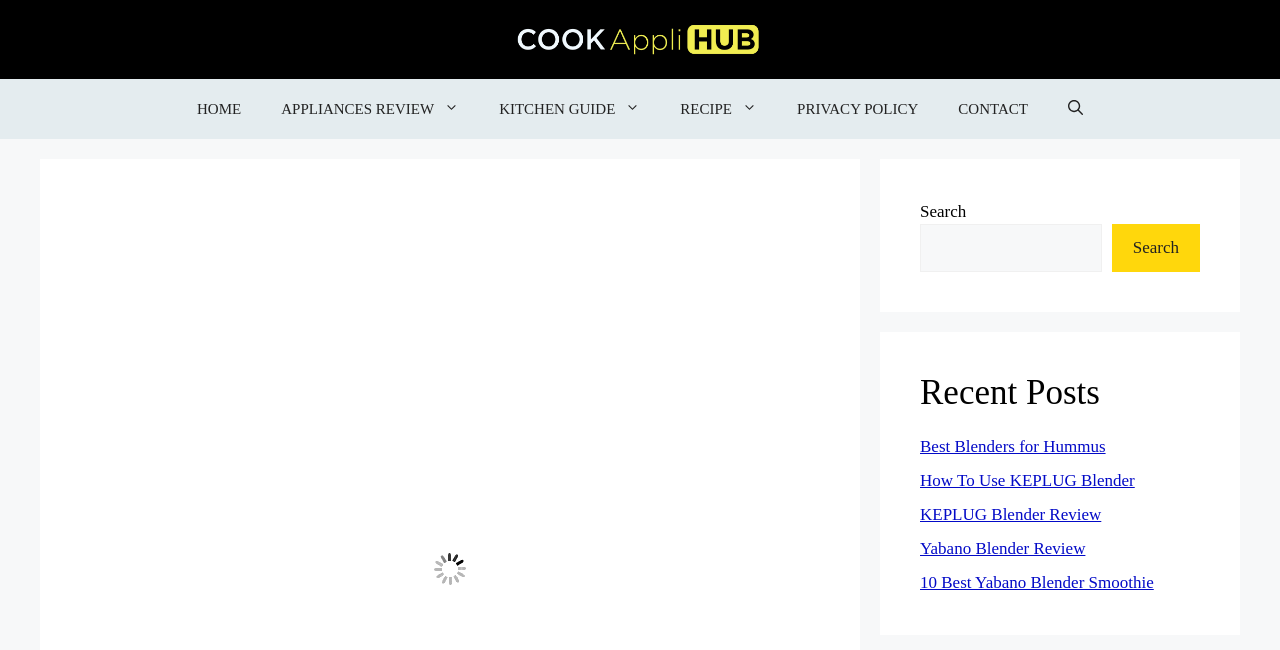Give a detailed account of the webpage, highlighting key information.

This webpage is titled "Whipping Up a Culinary Renaissance - Blender's Education" and appears to be a blog or educational resource focused on blenders and cooking. At the top of the page, there is a banner with a logo and the text "CookAppliHub". Below the banner, there is a primary navigation menu with links to various sections of the website, including "HOME", "APPLIANCES REVIEW", "KITCHEN GUIDE", "RECIPE", "PRIVACY POLICY", and "CONTACT". The navigation menu also includes a search button on the right side.

On the right side of the page, there are two complementary sections. The top section contains a search bar with a label "Search" and a search button. The bottom section is titled "Recent Posts" and lists five recent articles, including "Best Blenders for Hummus", "How To Use KEPLUG Blender", "KEPLUG Blender Review", "Yabano Blender Review", and "10 Best Yabano Blender Smoothie". These article titles are presented as links.

The meta description suggests that the webpage is a guide to blender mastery, covering topics from smoothies to sauce, and may include storytelling and flavor exploration.